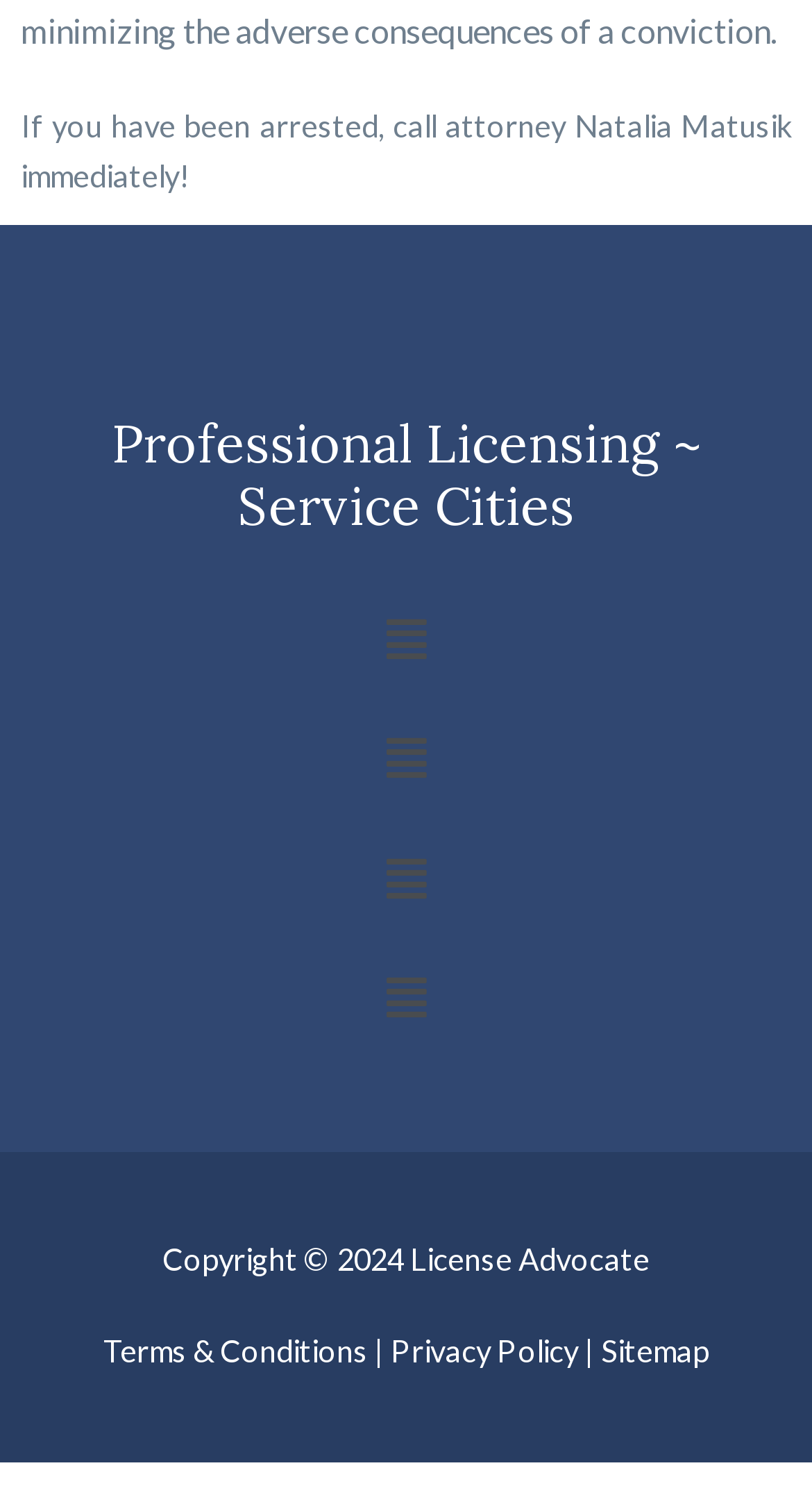What is the year of copyright?
Refer to the image and provide a one-word or short phrase answer.

2024